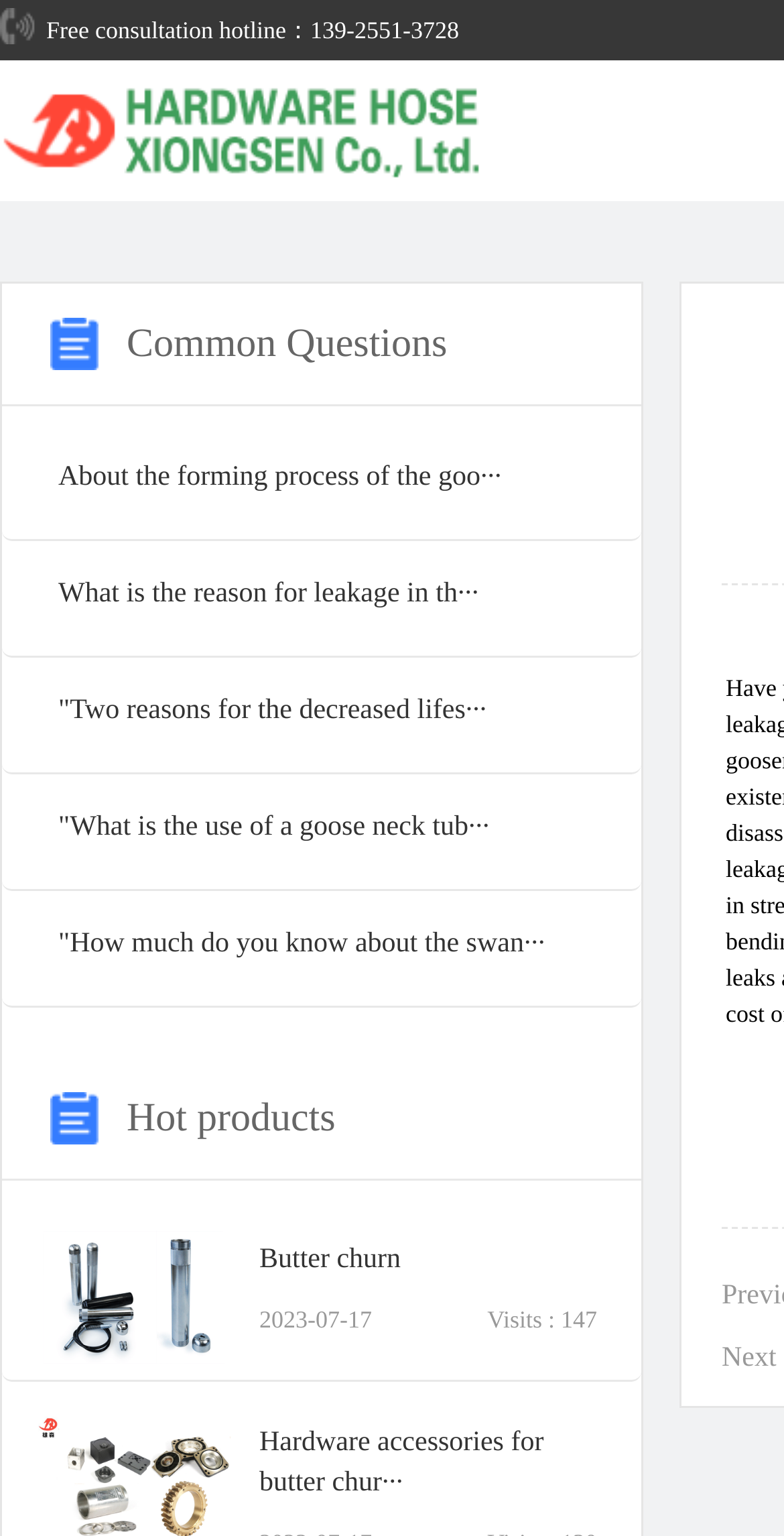What is the section labeled 'Common Questions' about?
Provide a detailed answer to the question using information from the image.

I inferred this by looking at the links under the 'Common Questions' section, which are all related to gooseneck tubes, such as 'What is the reason for leakage in the goose neck tube?' and 'What is the use of a goose neck tube?'.